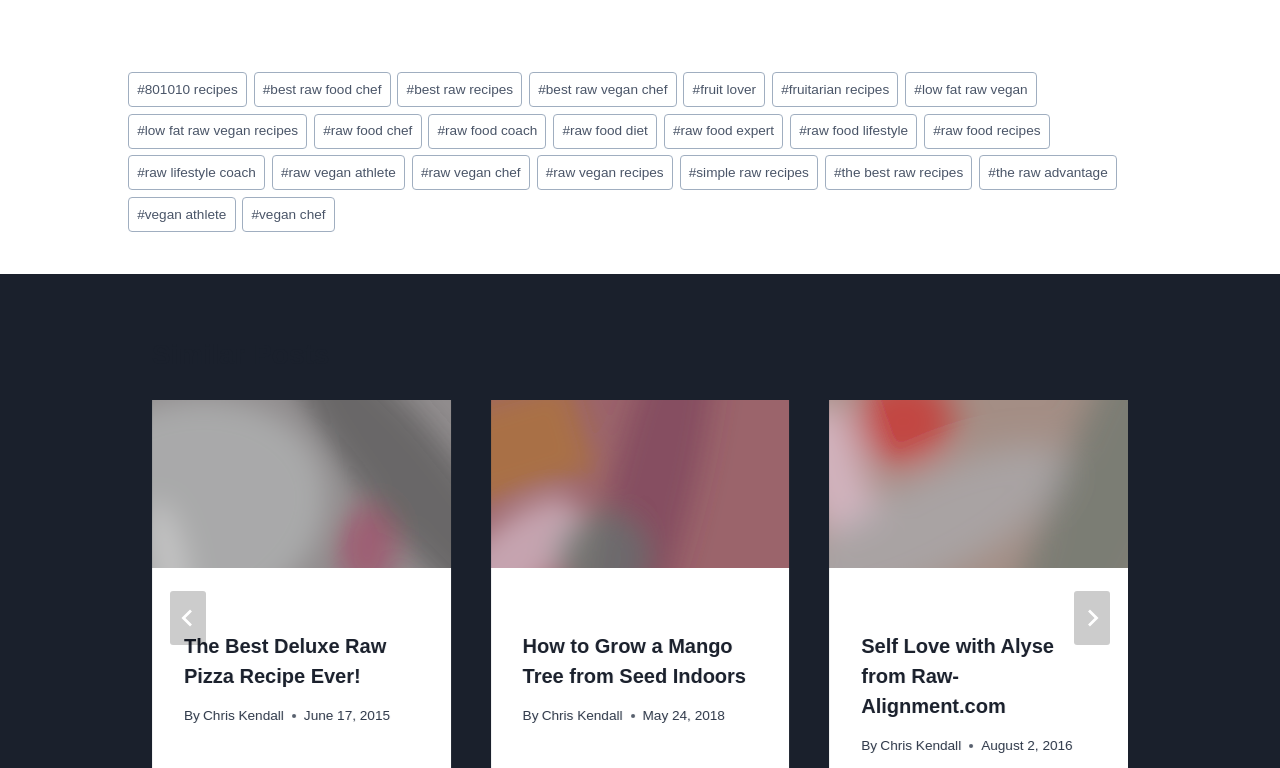Please identify the bounding box coordinates of the area that needs to be clicked to fulfill the following instruction: "Click on the 'Chris Kendall' author link."

[0.159, 0.921, 0.222, 0.941]